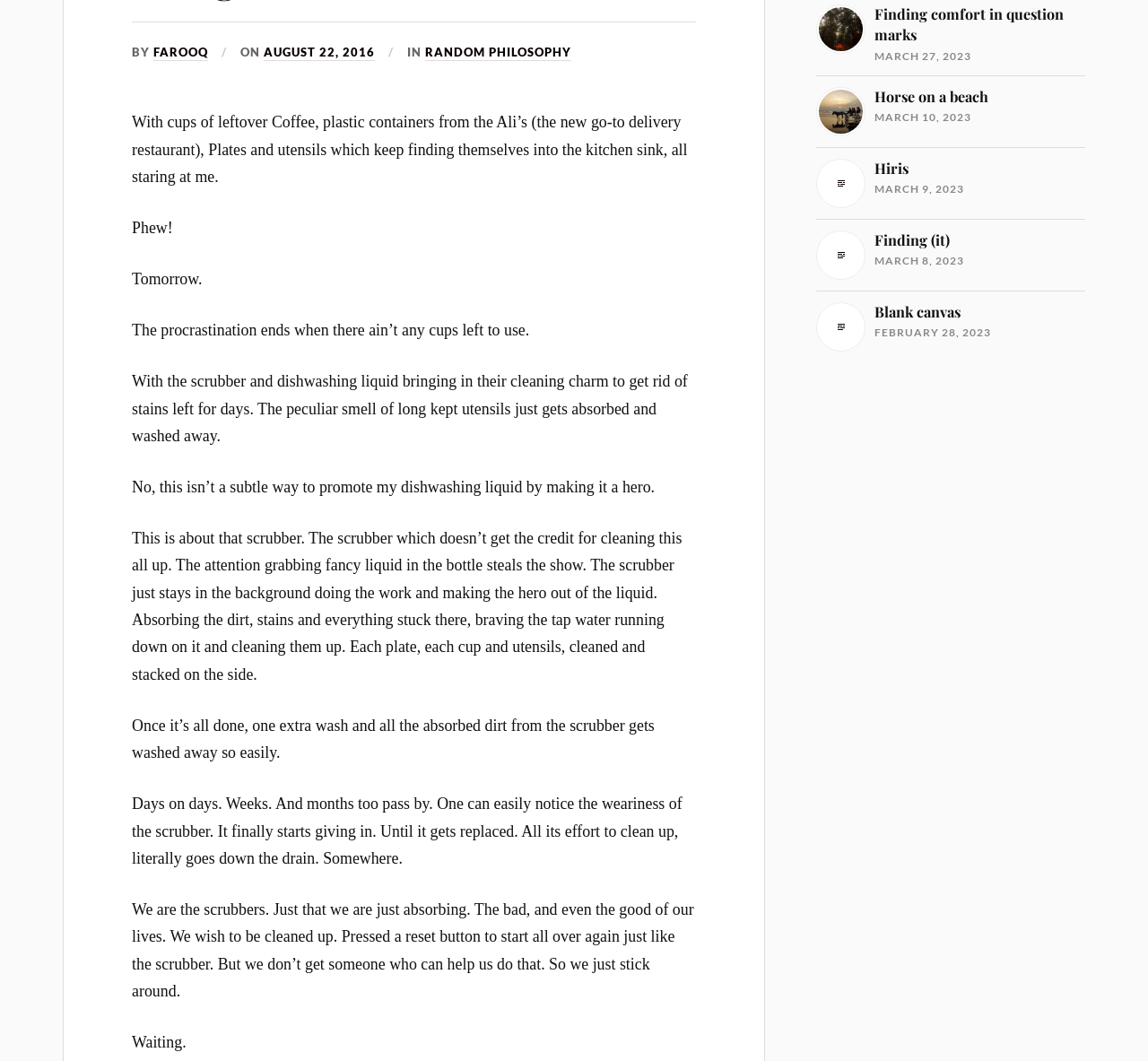Find the bounding box of the web element that fits this description: "Finding (it) March 8, 2023".

[0.711, 0.217, 0.945, 0.263]